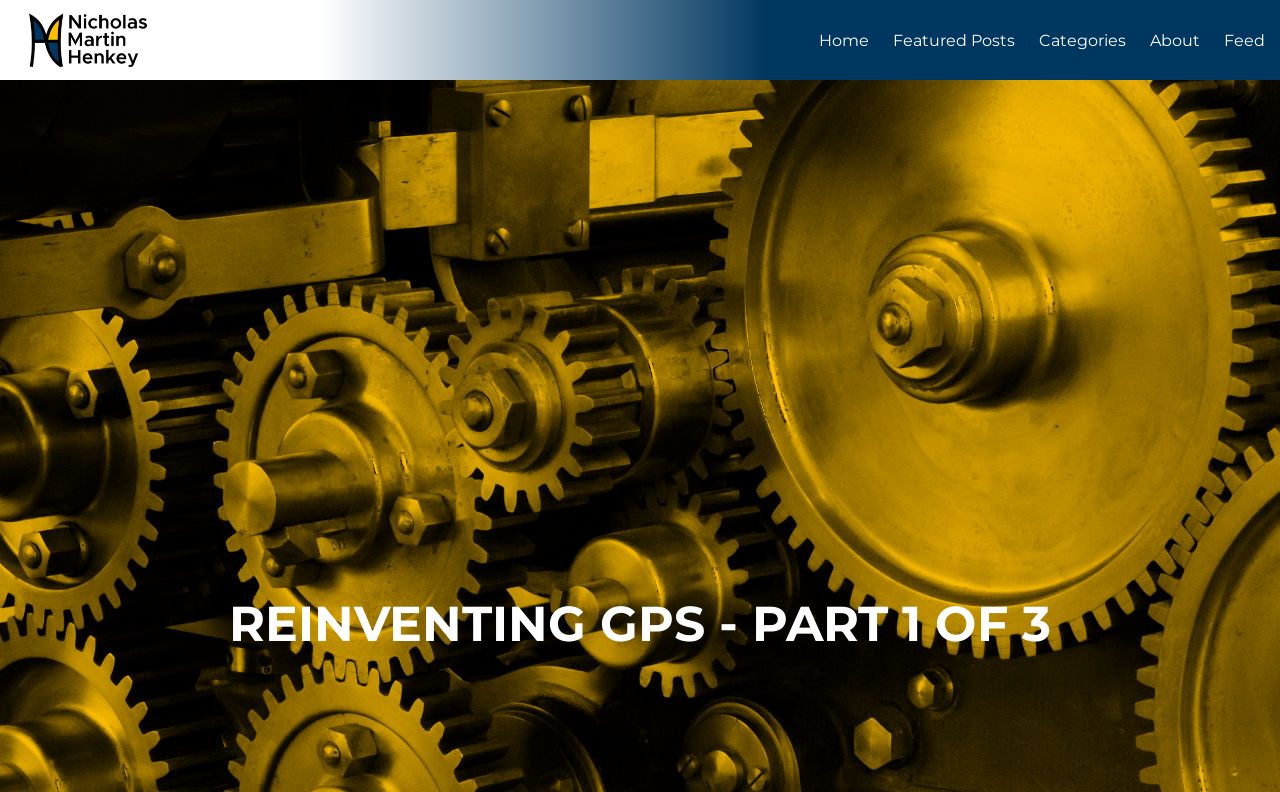Determine the bounding box for the UI element that matches this description: "Featured Posts".

[0.698, 0.035, 0.793, 0.071]